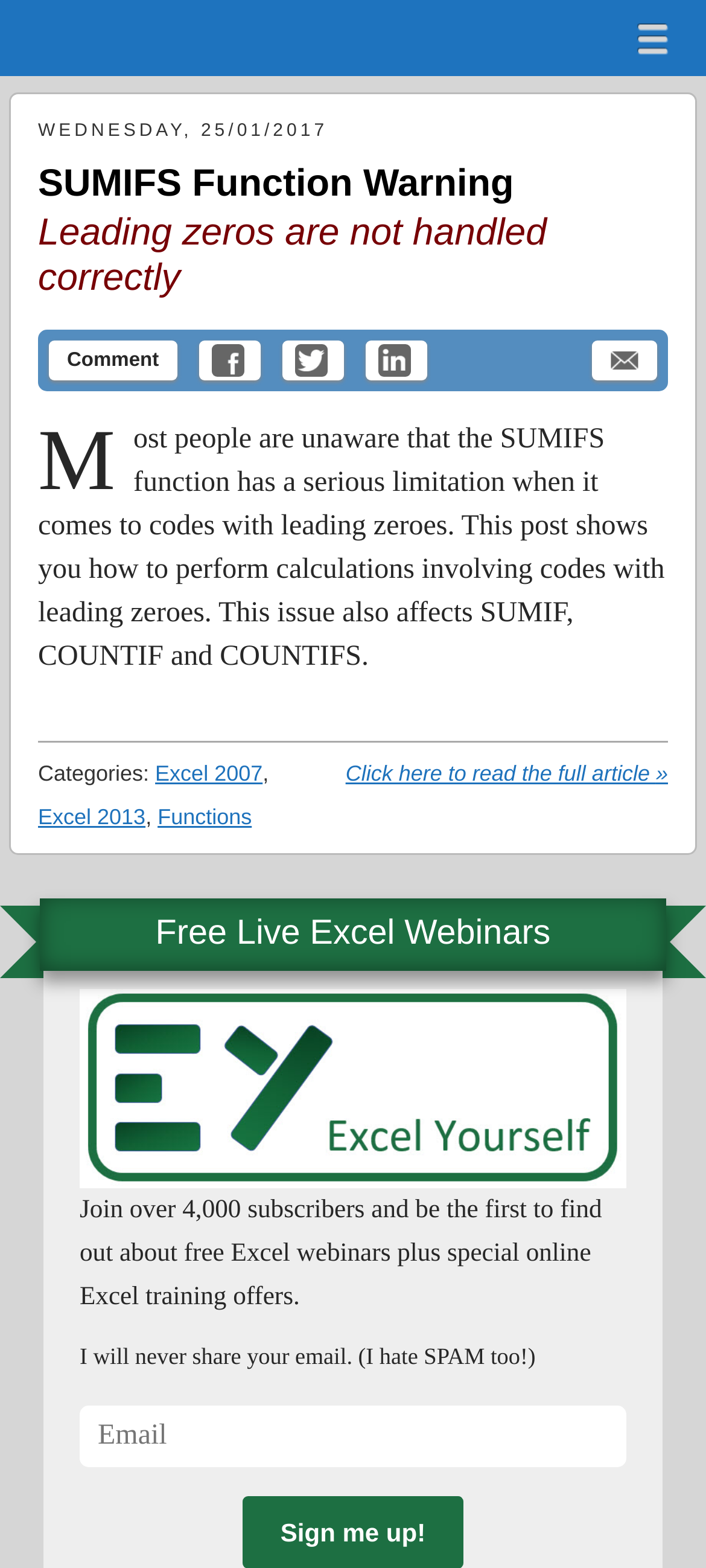What is the primary heading on this webpage?

SUMIFS Function Warning